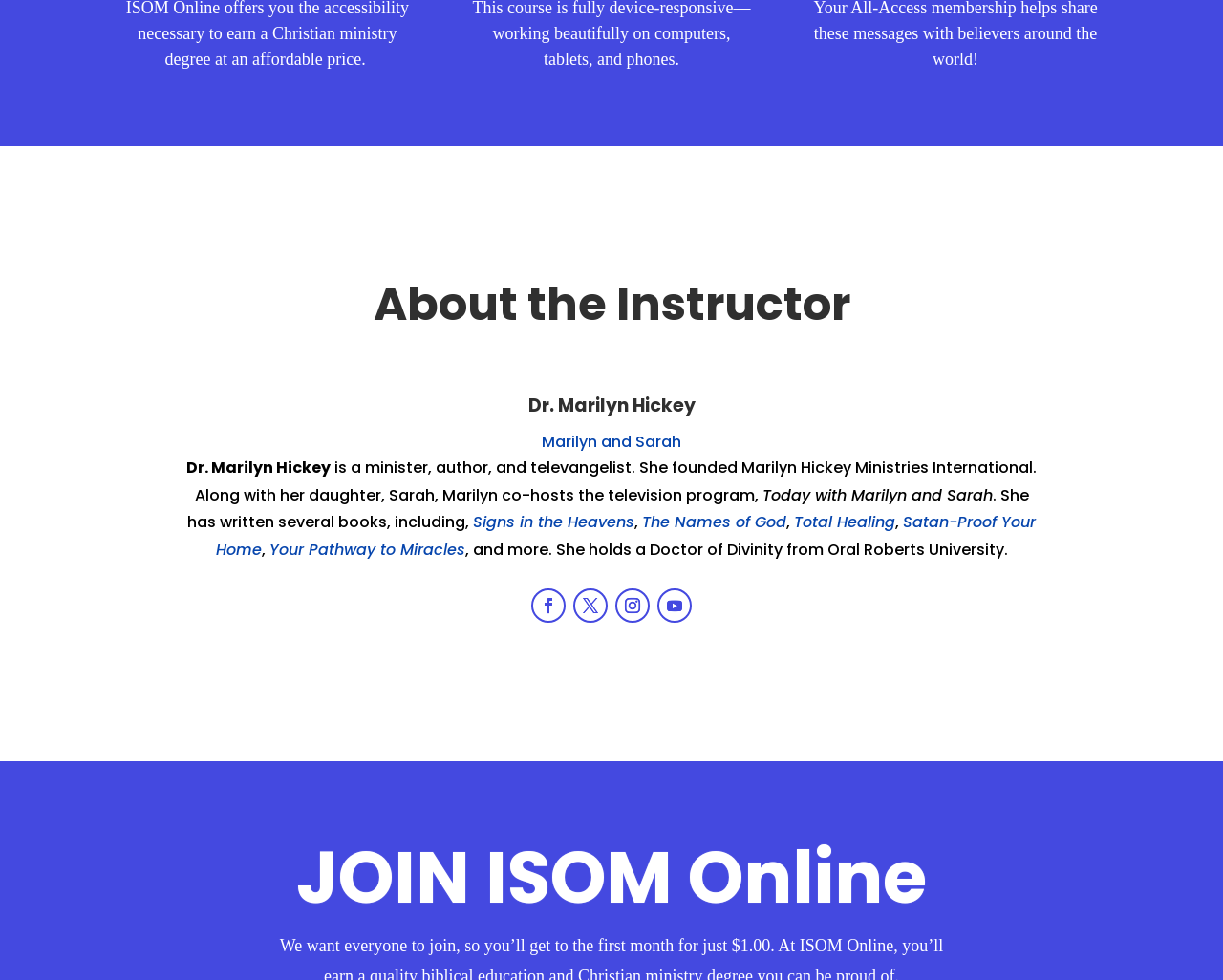Identify the bounding box coordinates for the UI element described as follows: "Satan-Proof Your Home". Ensure the coordinates are four float numbers between 0 and 1, formatted as [left, top, right, bottom].

[0.176, 0.522, 0.847, 0.572]